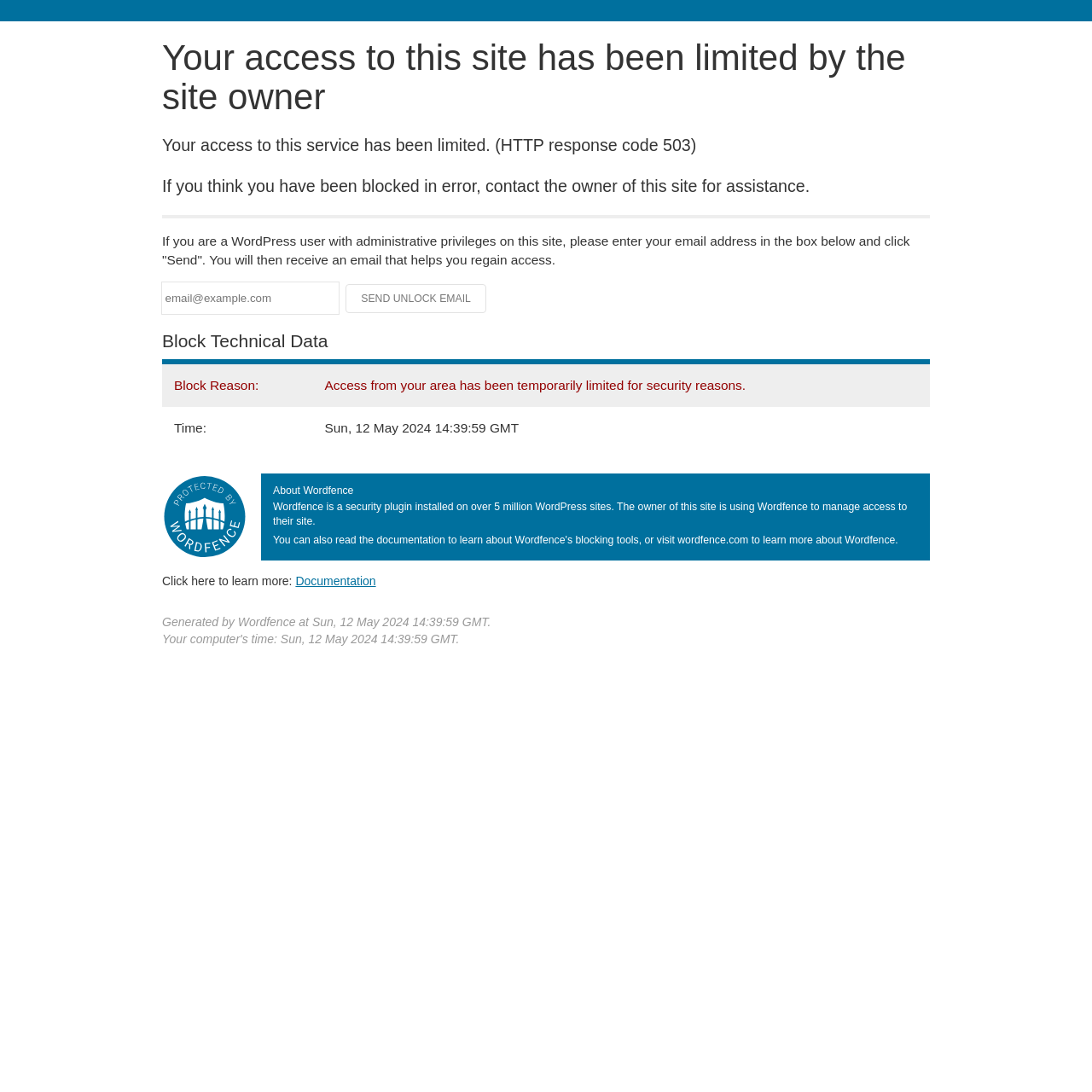What is the current status of the 'Send Unlock Email' button?
Based on the screenshot, provide your answer in one word or phrase.

Disabled